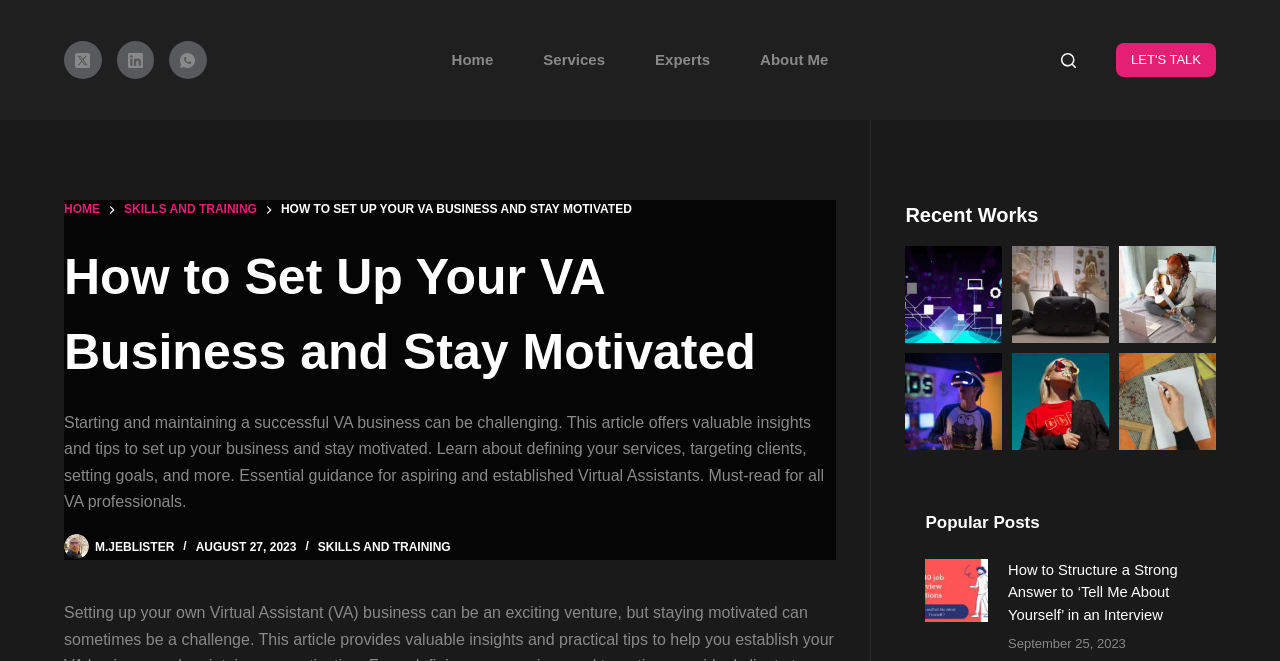Find and generate the main title of the webpage.

How to Set Up Your VA Business and Stay Motivated